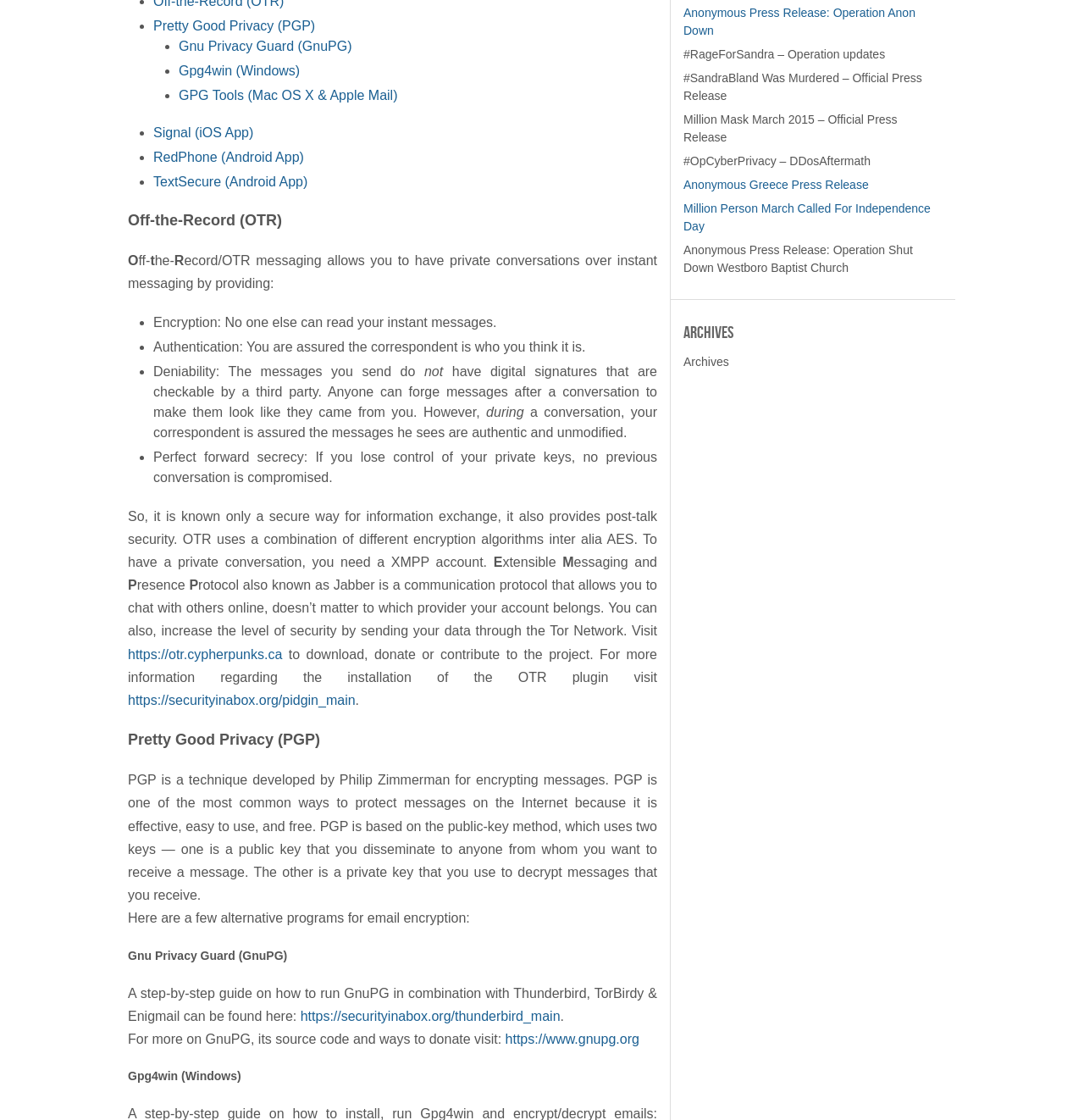Find the coordinates for the bounding box of the element with this description: "Get A Quote!".

None